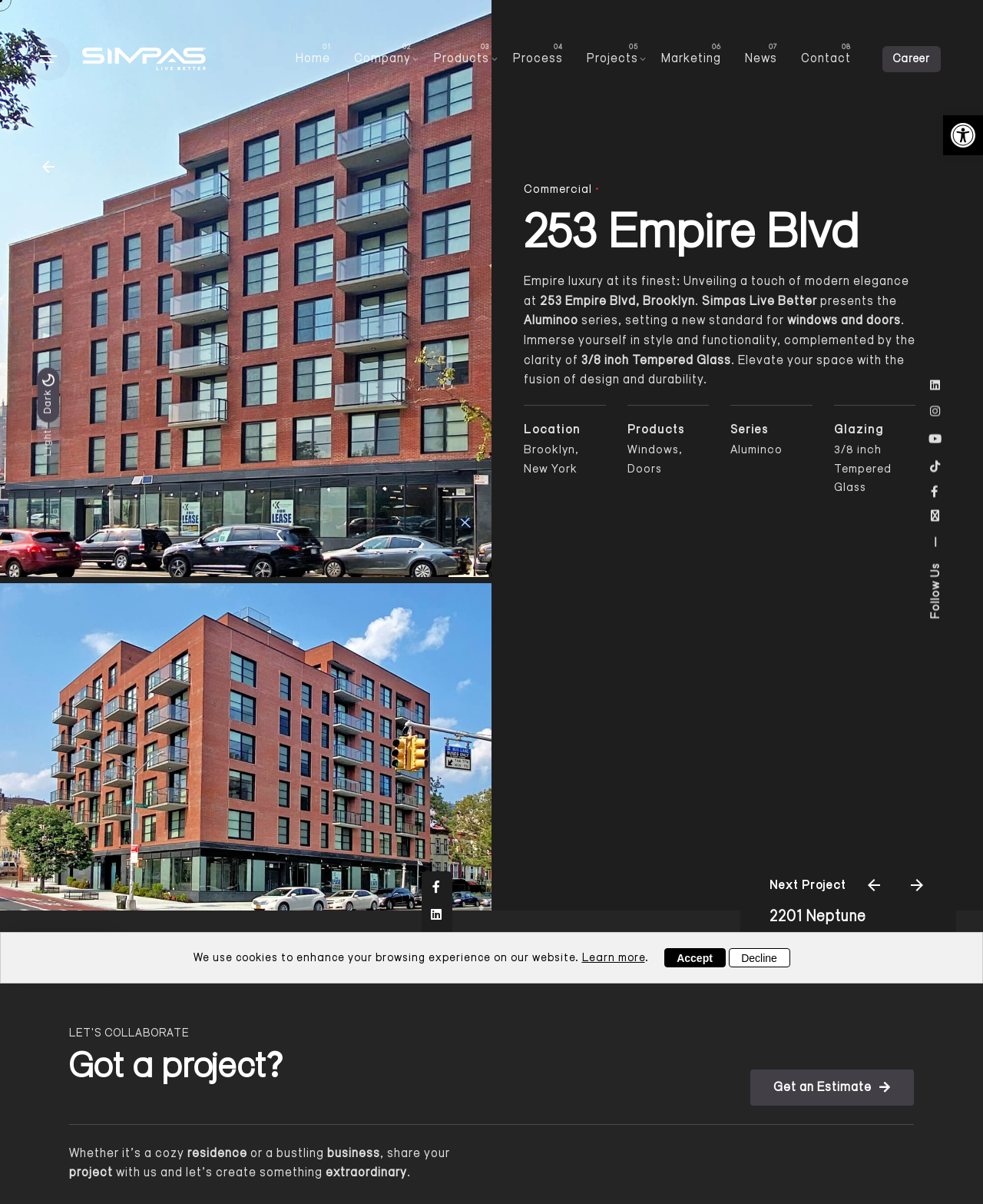Provide a one-word or short-phrase answer to the question:
How many social media links are there on the webpage?

6